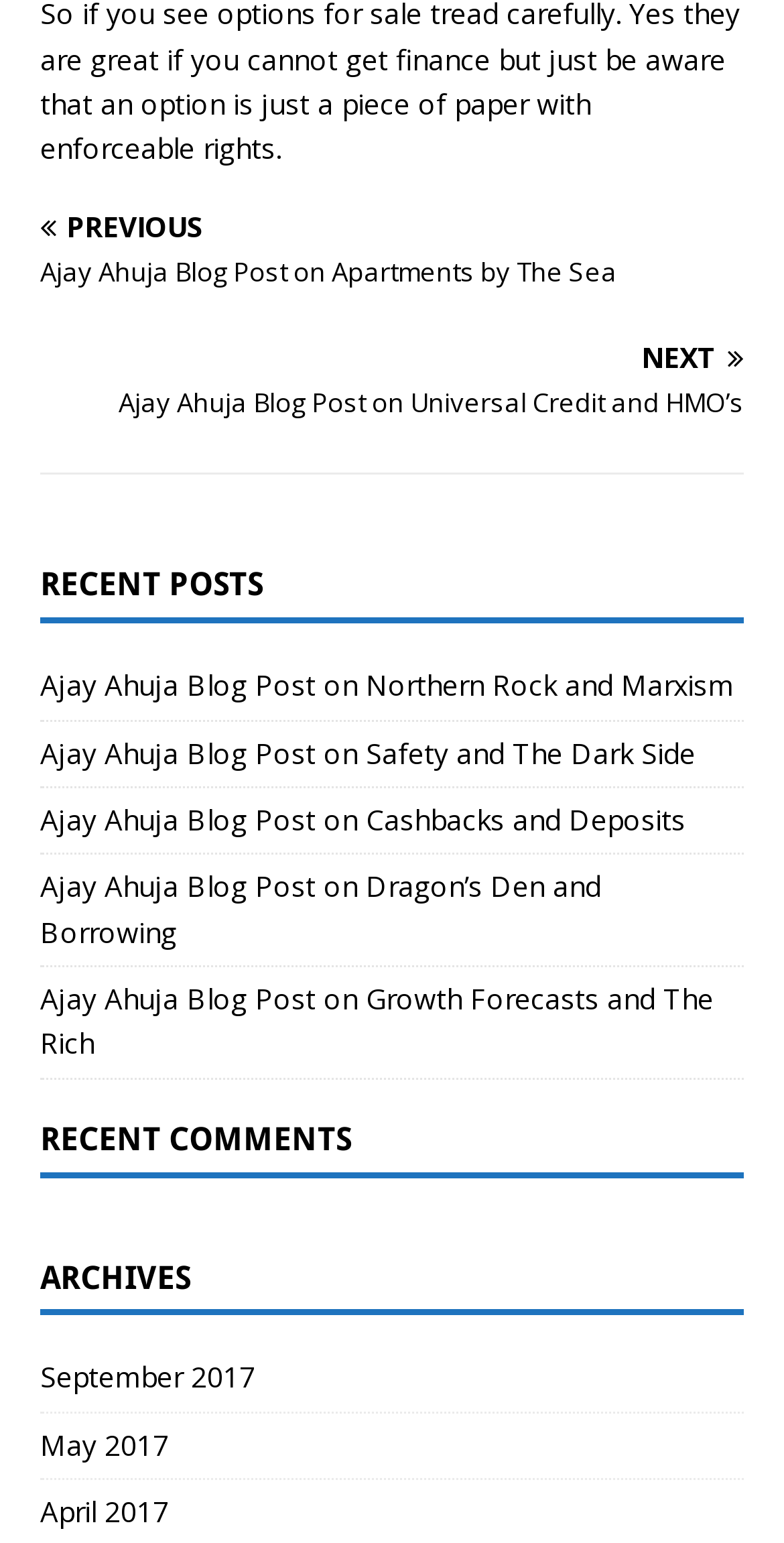Identify the bounding box coordinates of the area that should be clicked in order to complete the given instruction: "go to previous blog post". The bounding box coordinates should be four float numbers between 0 and 1, i.e., [left, top, right, bottom].

[0.051, 0.138, 0.949, 0.19]